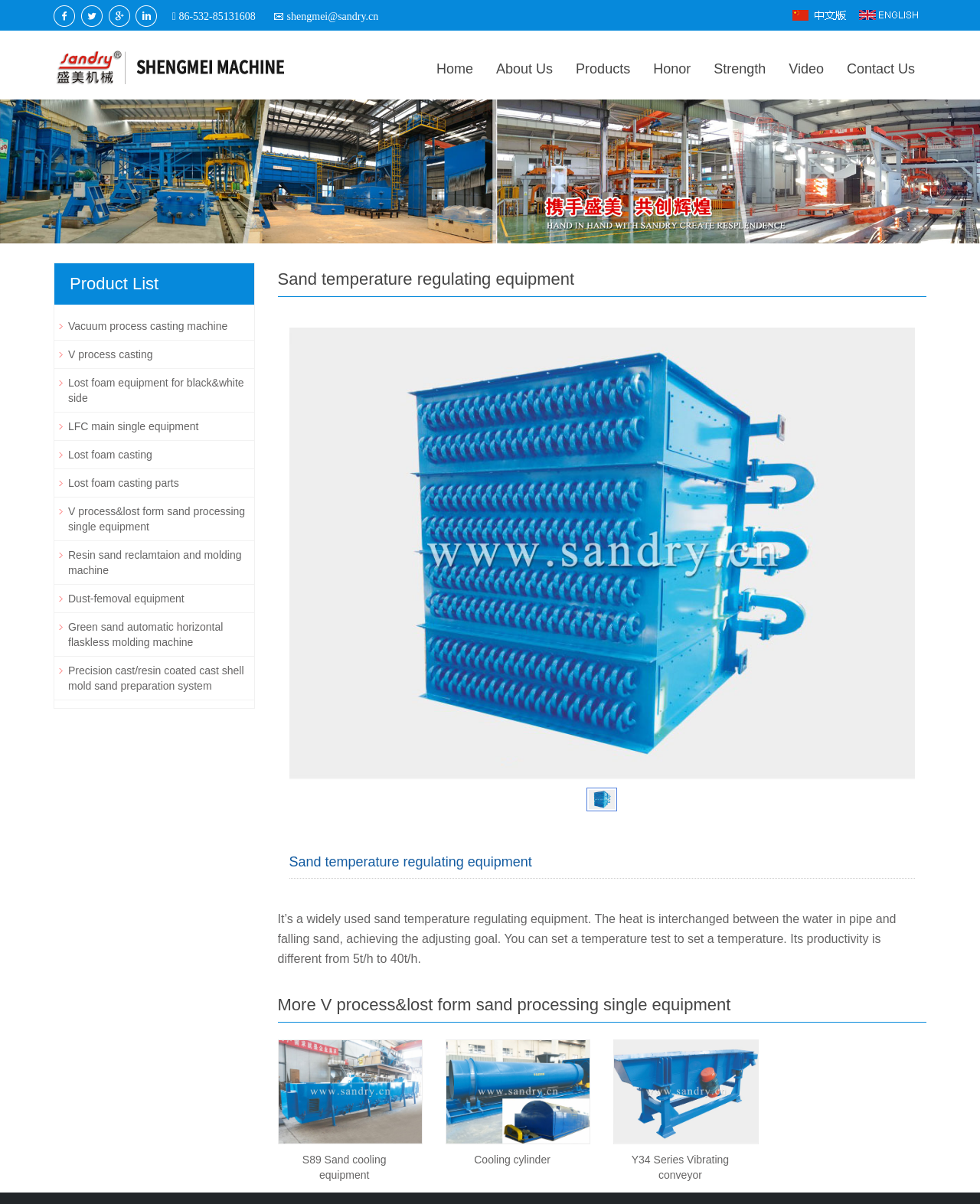Find the bounding box coordinates of the element's region that should be clicked in order to follow the given instruction: "Switch to English language". The coordinates should consist of four float numbers between 0 and 1, i.e., [left, top, right, bottom].

[0.877, 0.007, 0.938, 0.017]